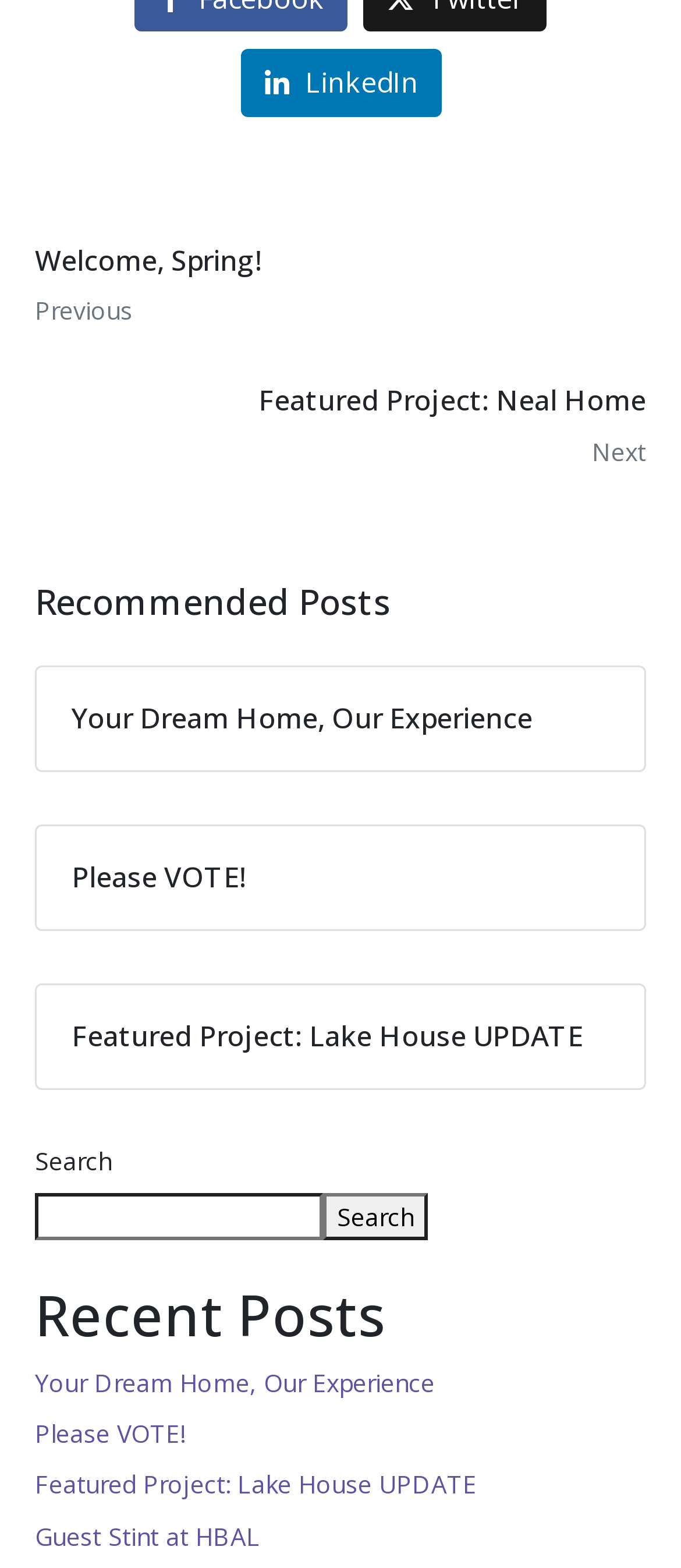What is the purpose of the button in the search section?
Based on the content of the image, thoroughly explain and answer the question.

The button in the search section is used to submit the search query, as it is a button element with the text 'Search' and is located next to the searchbox element.